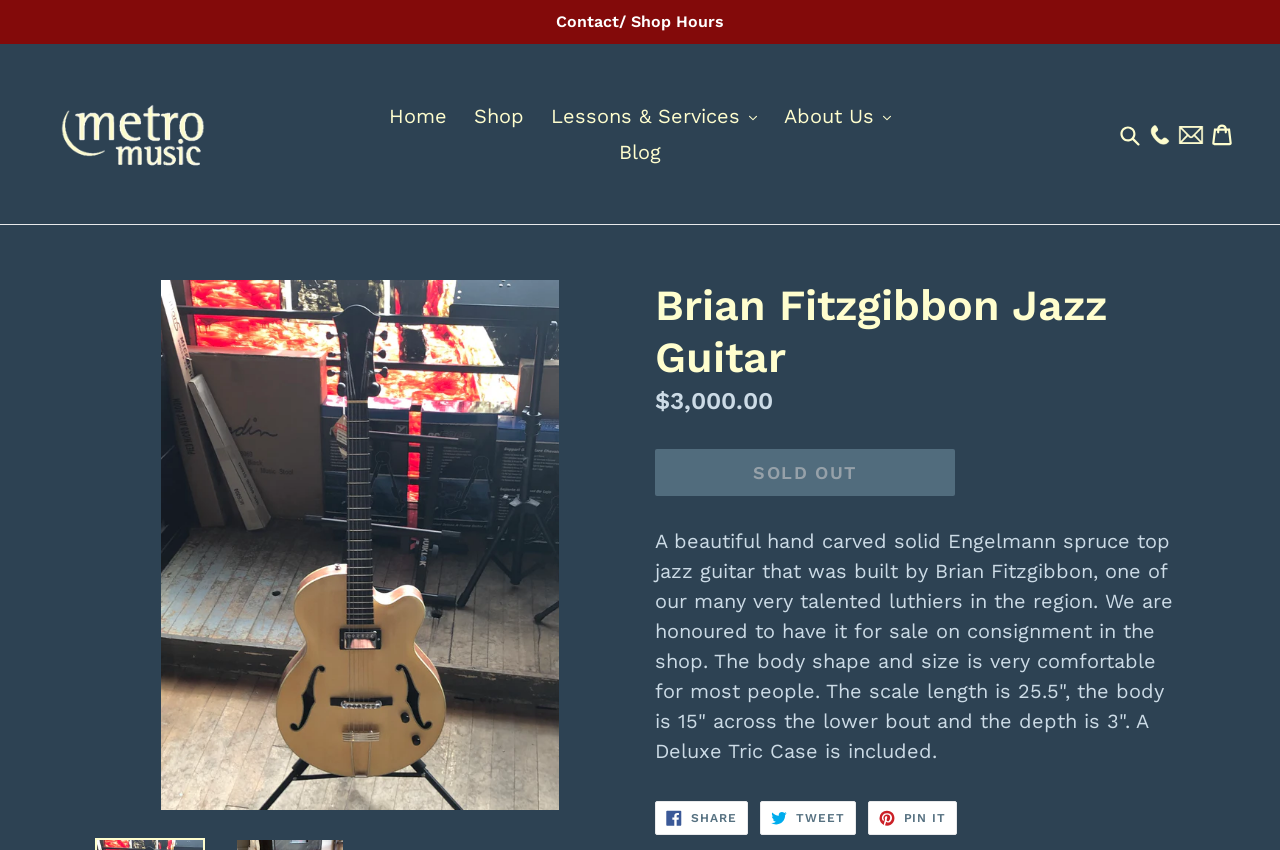From the element description sandcastle, predict the bounding box coordinates of the UI element. The coordinates must be specified in the format (top-left x, top-left y, bottom-right x, bottom-right y) and should be within the 0 to 1 range.

None